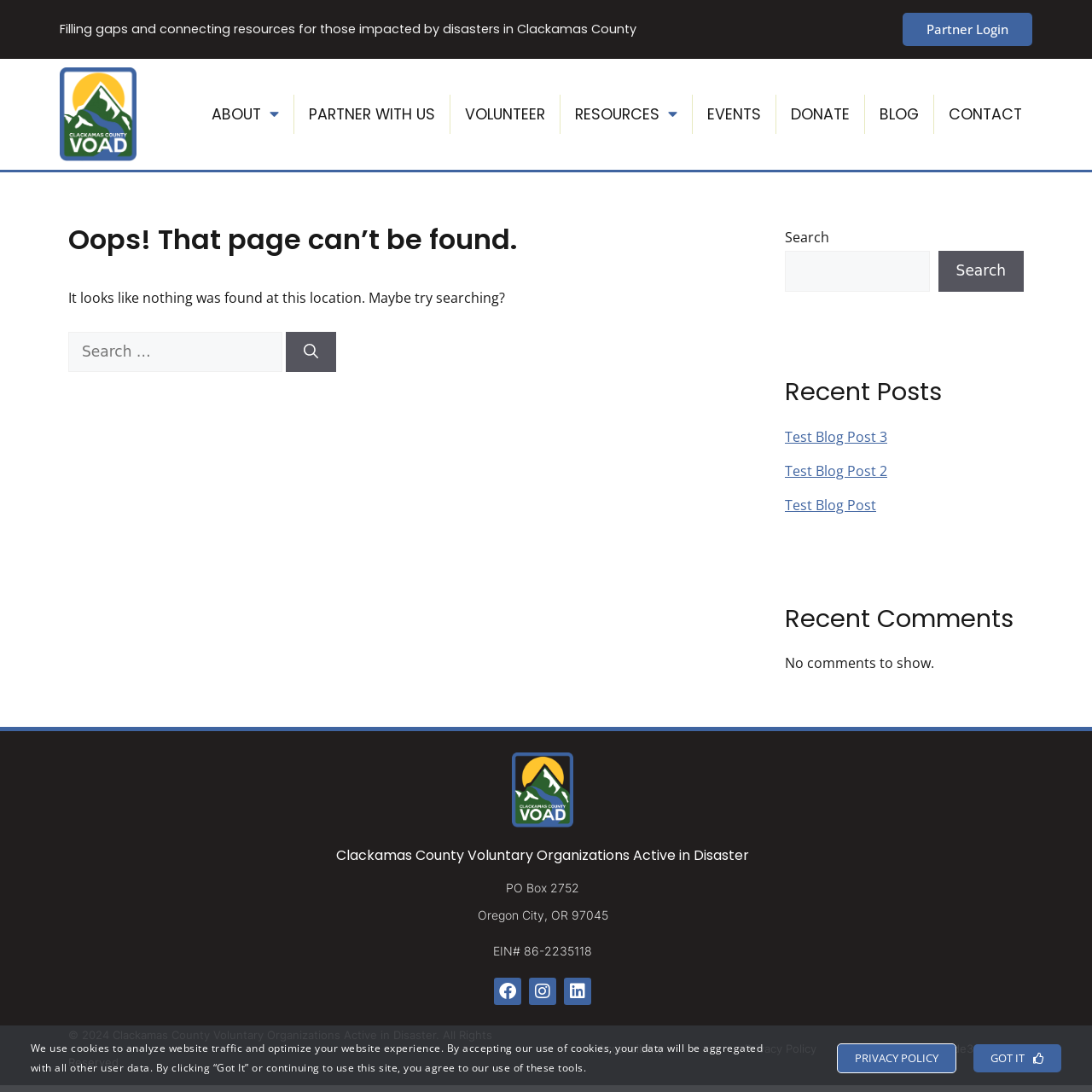Please locate the bounding box coordinates for the element that should be clicked to achieve the following instruction: "Search for something". Ensure the coordinates are given as four float numbers between 0 and 1, i.e., [left, top, right, bottom].

[0.062, 0.304, 0.259, 0.341]